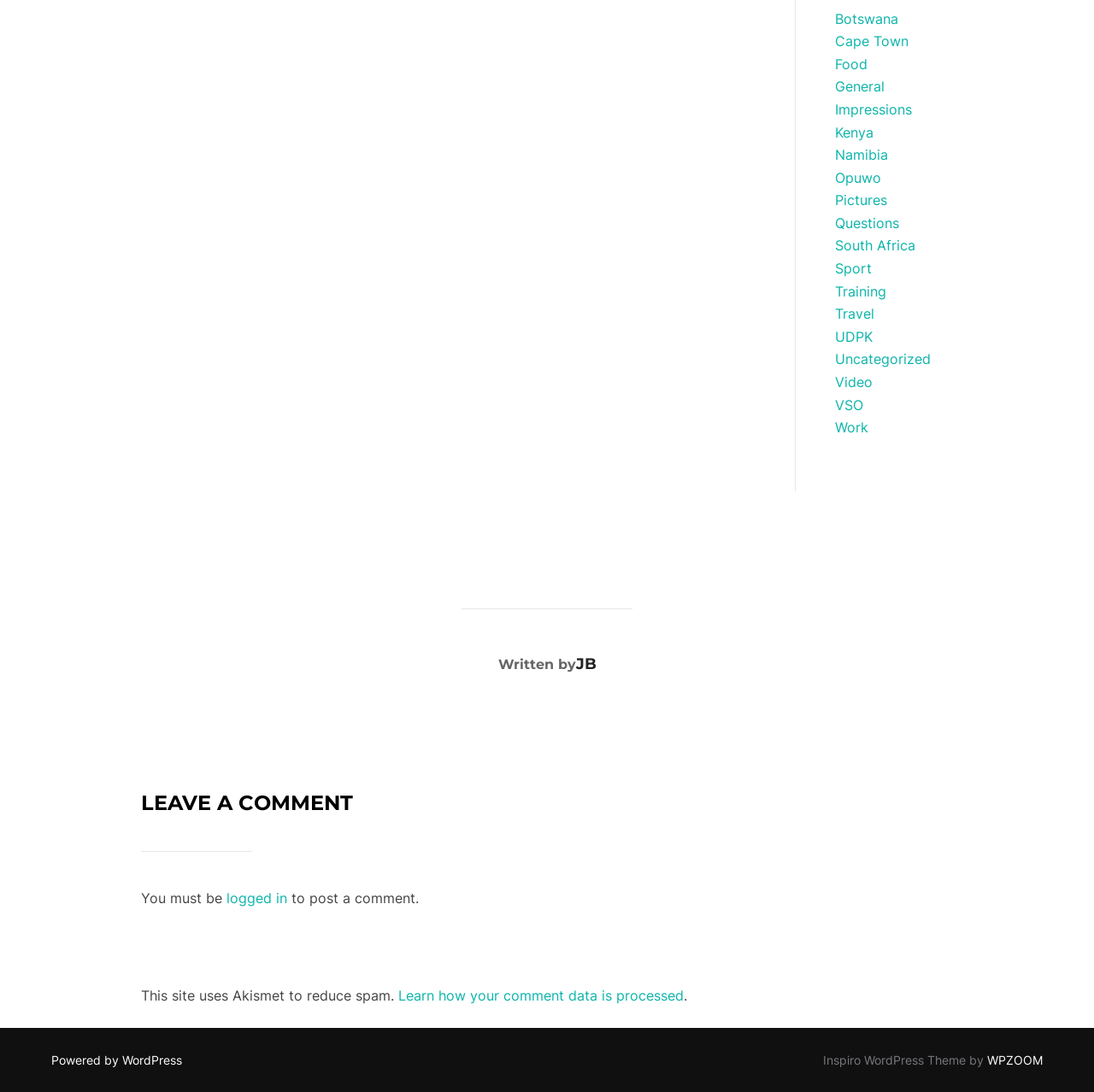Determine the bounding box of the UI element mentioned here: "info@rarecyte.com". The coordinates must be in the format [left, top, right, bottom] with values ranging from 0 to 1.

None